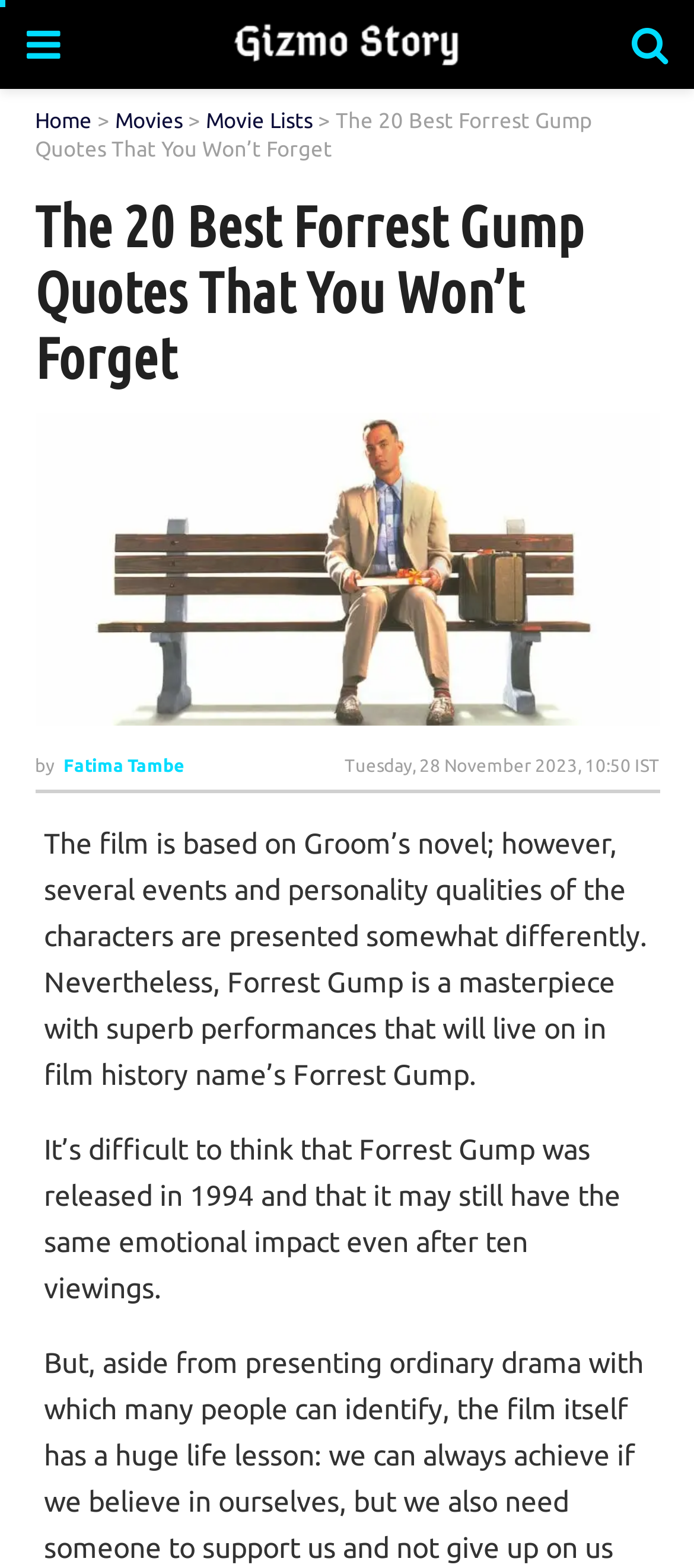Please identify the webpage's heading and generate its text content.

The 20 Best Forrest Gump Quotes That You Won’t Forget